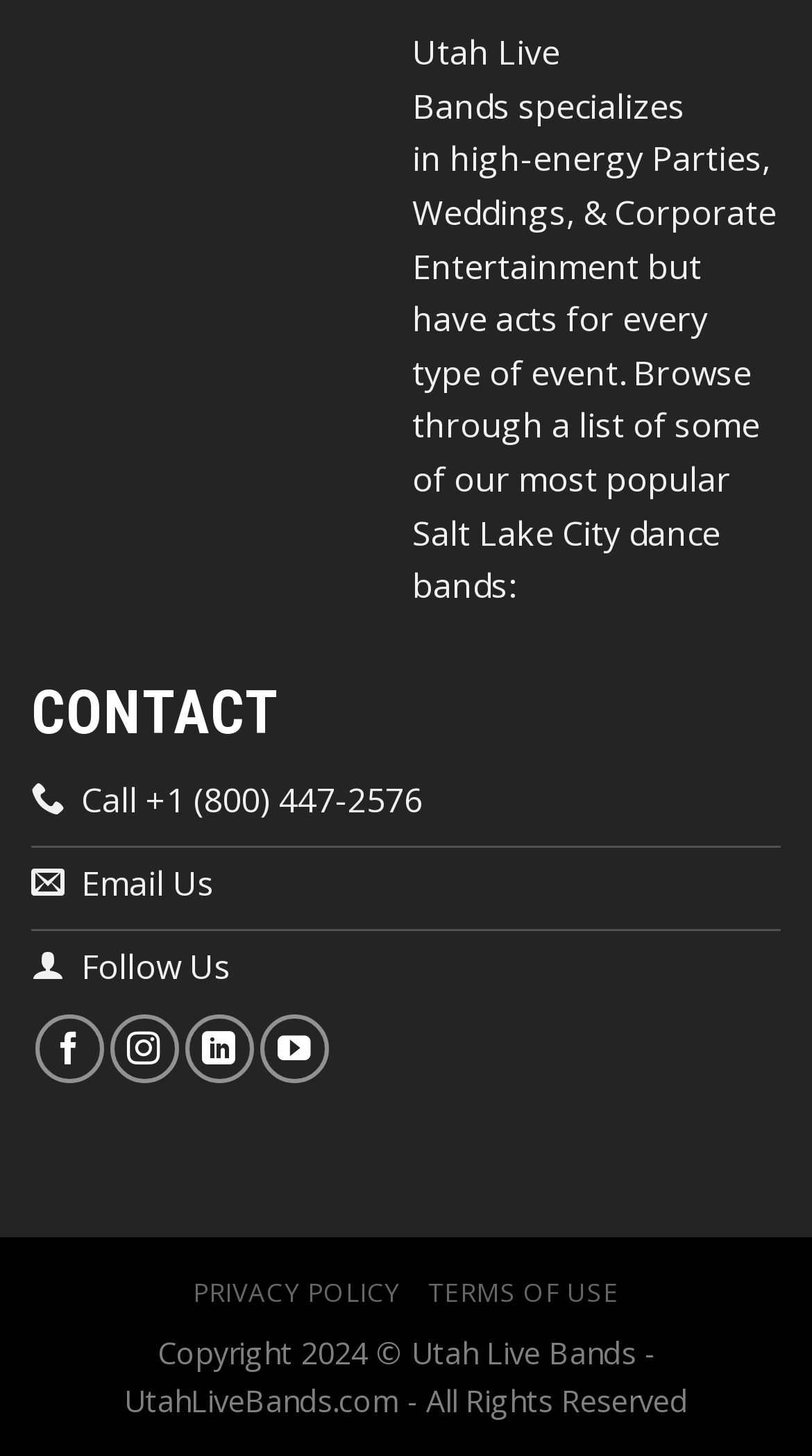What is the copyright year of Utah Live Bands?
Refer to the image and answer the question using a single word or phrase.

2024